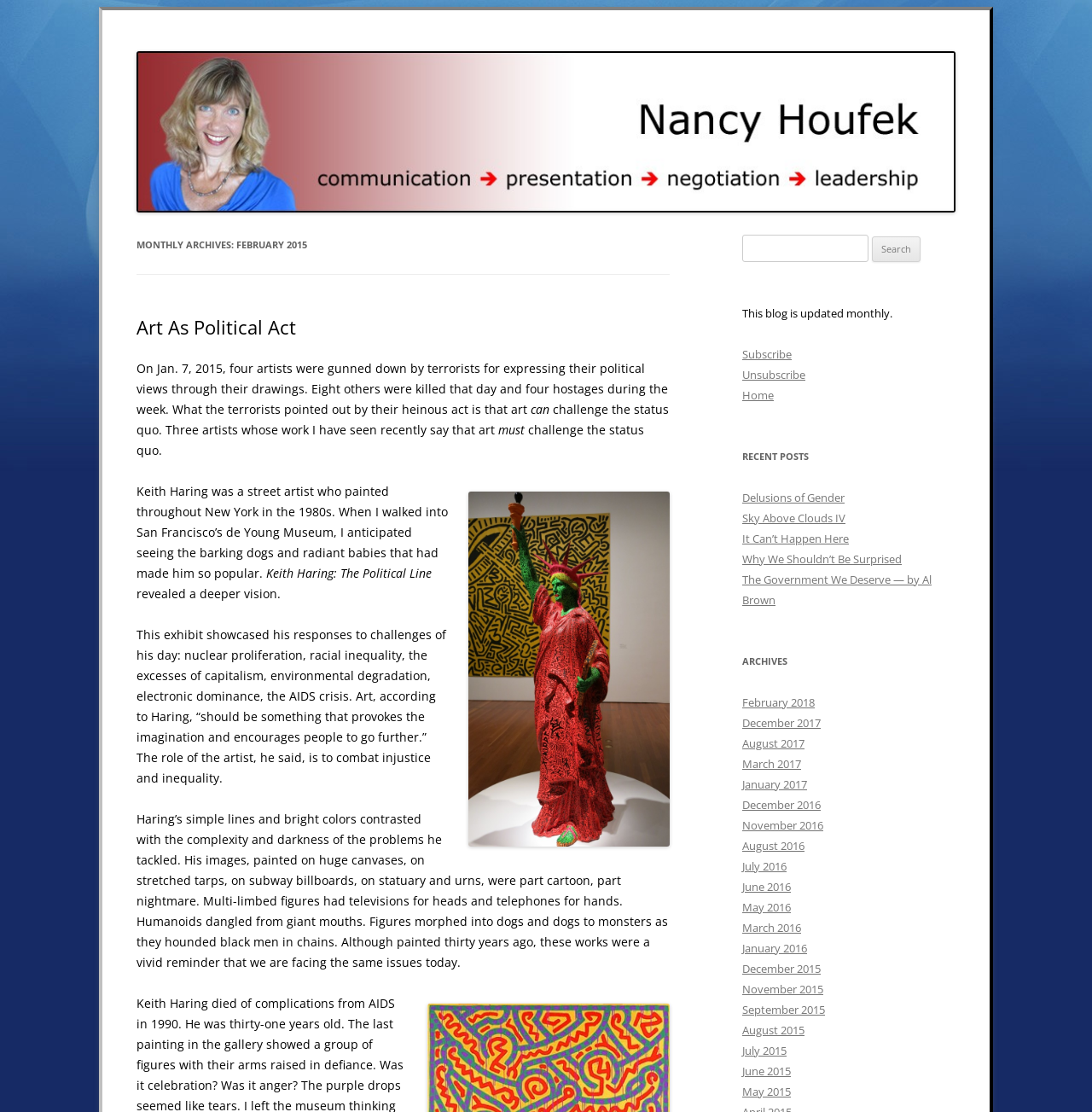Locate the bounding box coordinates of the area that needs to be clicked to fulfill the following instruction: "Go to the 'February 2018' archives". The coordinates should be in the format of four float numbers between 0 and 1, namely [left, top, right, bottom].

[0.68, 0.625, 0.746, 0.639]